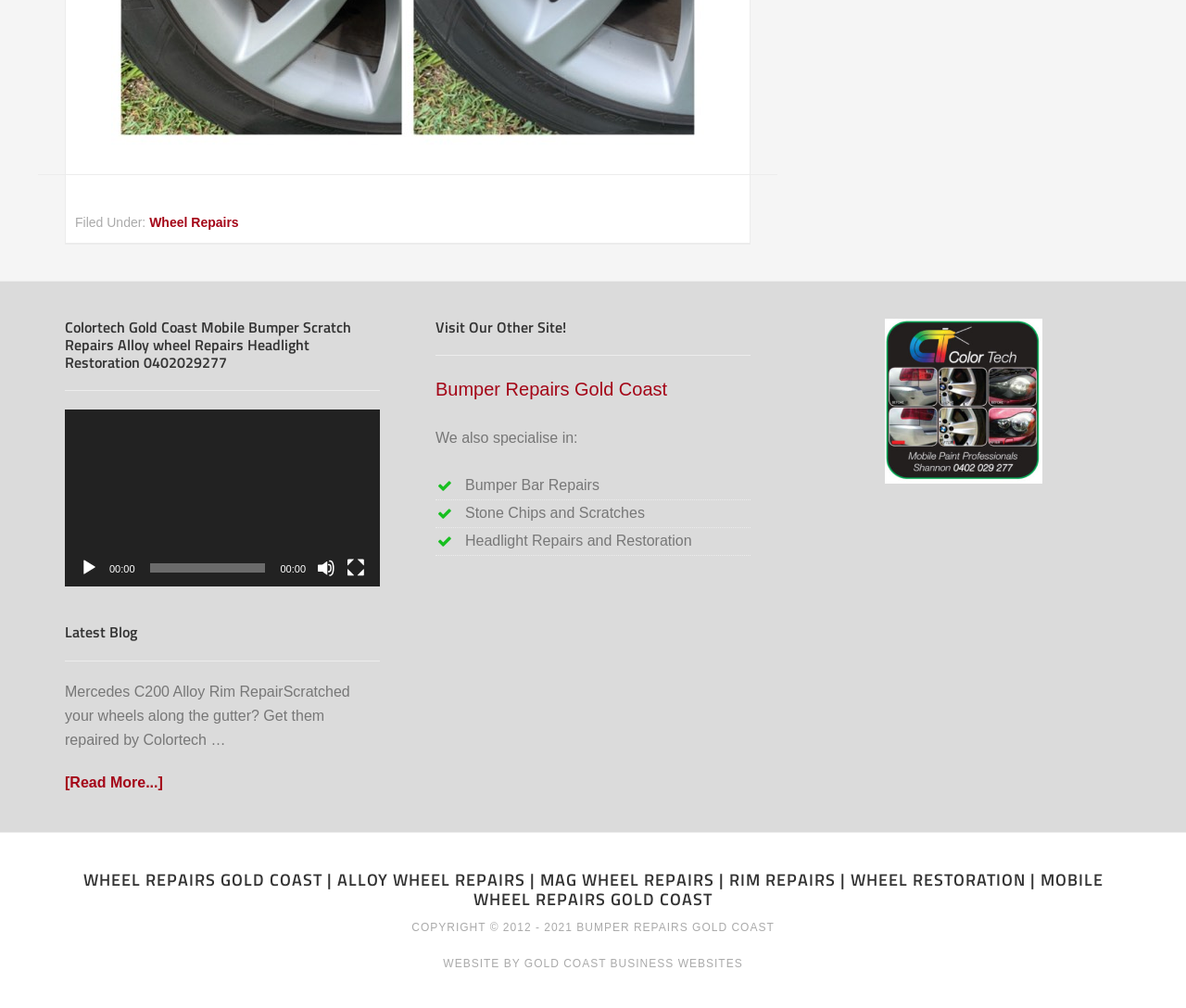Using the provided description: "00:00 00:00", find the bounding box coordinates of the corresponding UI element. The output should be four float numbers between 0 and 1, in the format [left, top, right, bottom].

[0.055, 0.406, 0.32, 0.582]